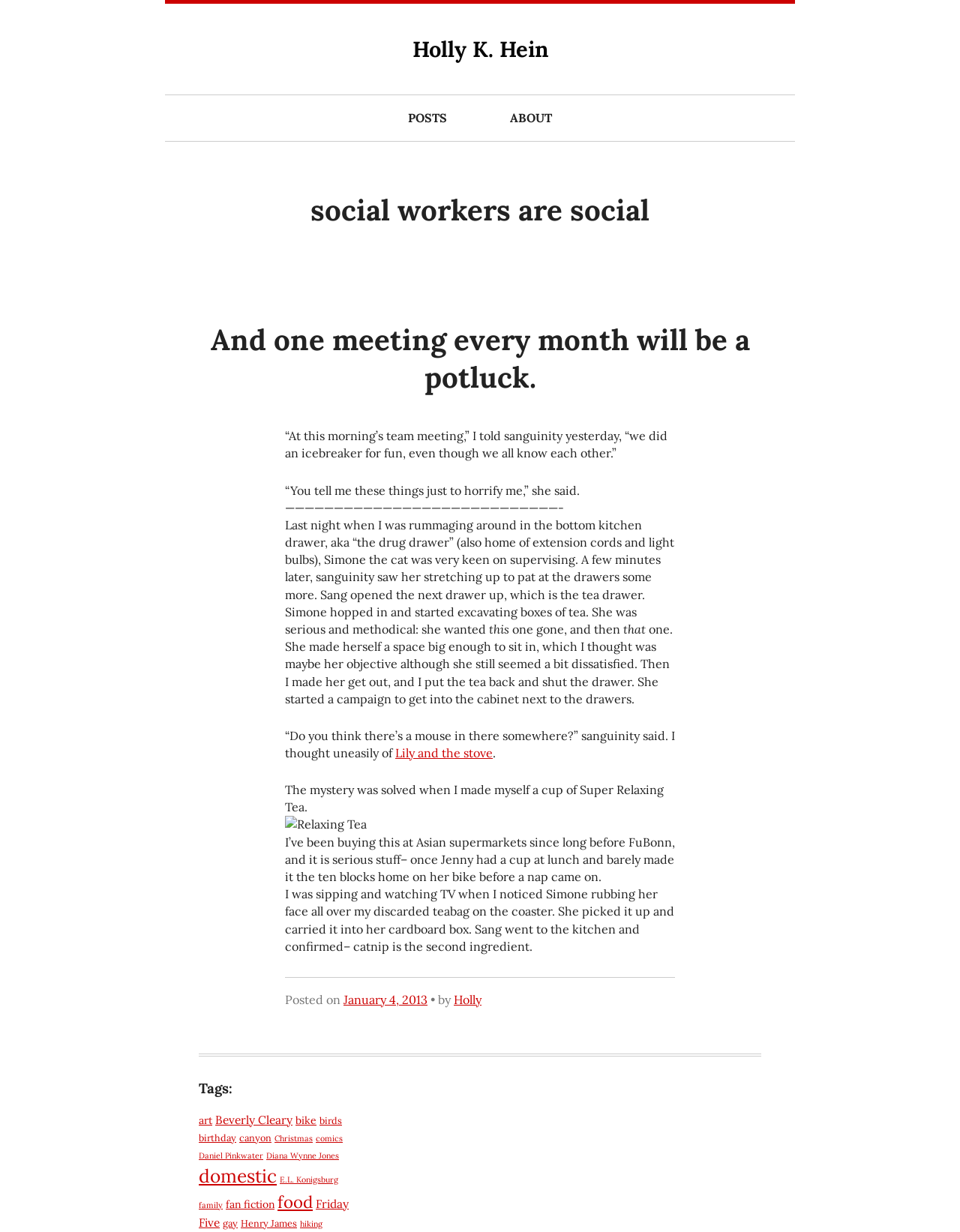Can you give a comprehensive explanation to the question given the content of the image?
What is the name of the tea mentioned in the post?

The name of the tea can be inferred from the text 'I made myself a cup of Super Relaxing Tea' and the image of the tea package with the label 'Relaxing Tea'.